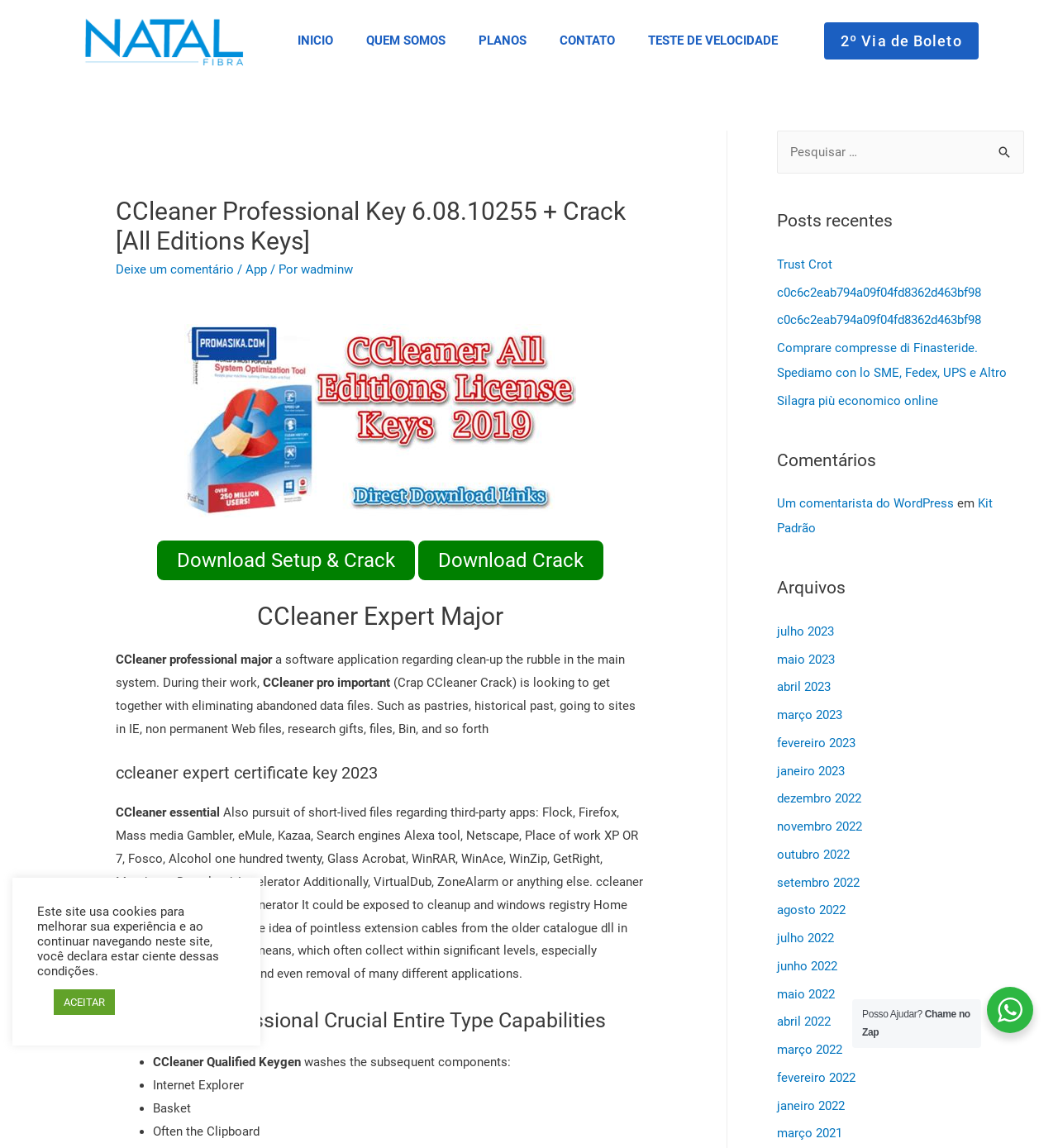Point out the bounding box coordinates of the section to click in order to follow this instruction: "Search for something".

[0.734, 0.114, 0.968, 0.151]